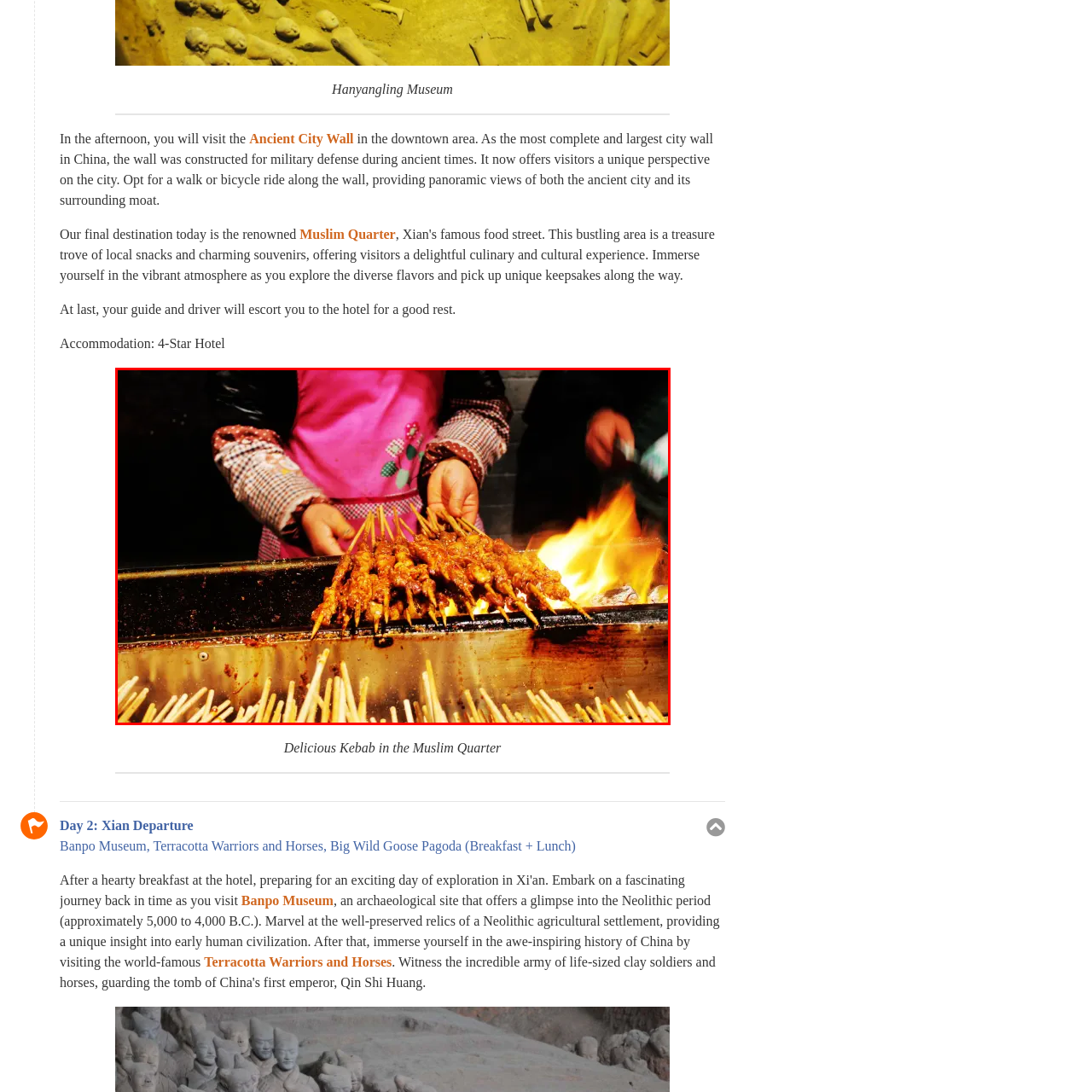Observe the image enclosed by the red rectangle, What is the essence of the region's culture reflected in this scene?
 Give a single word or phrase as your answer.

Culinary culture